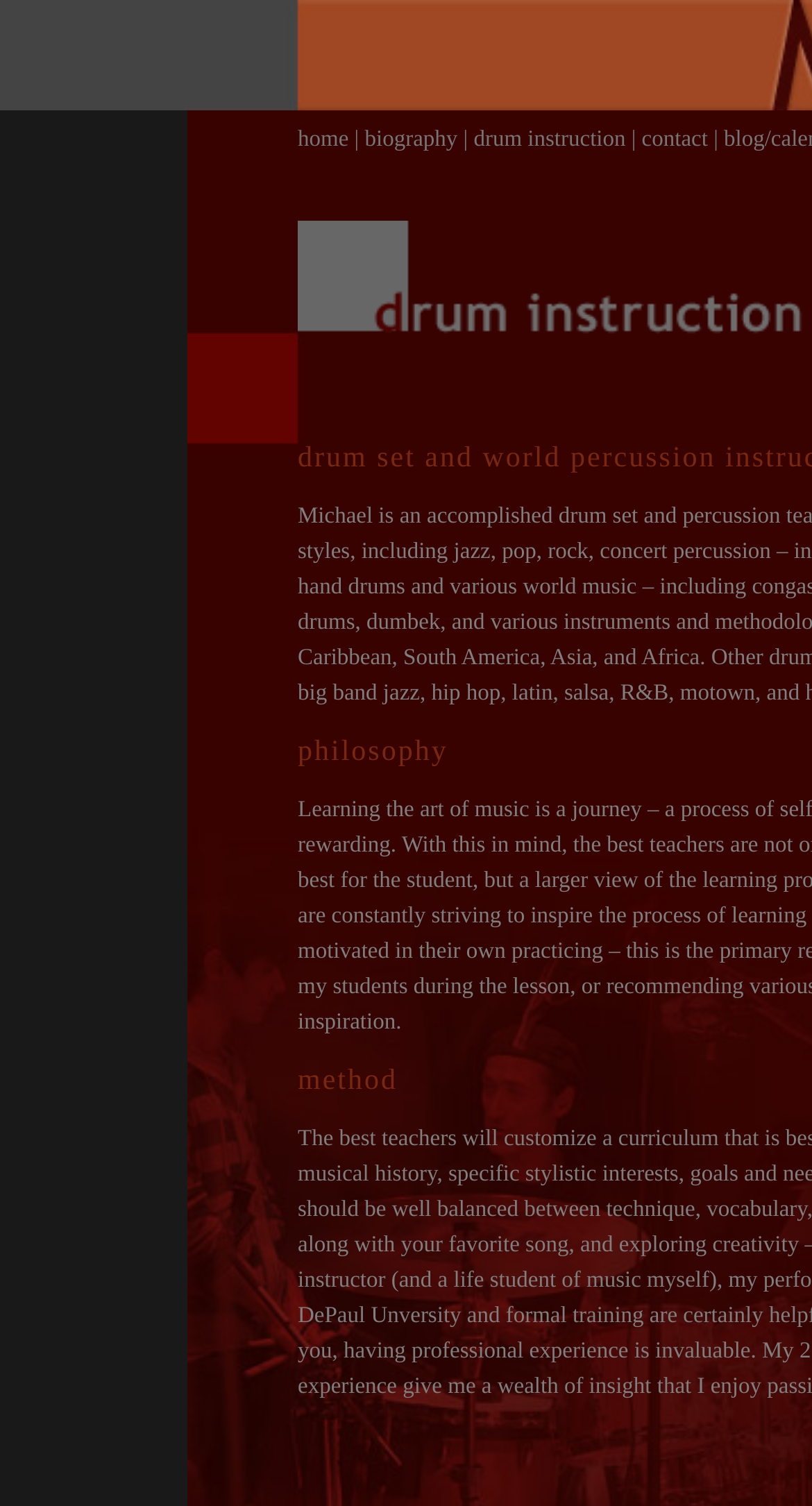Give the bounding box coordinates for this UI element: "drum instruction". The coordinates should be four float numbers between 0 and 1, arranged as [left, top, right, bottom].

[0.583, 0.084, 0.771, 0.101]